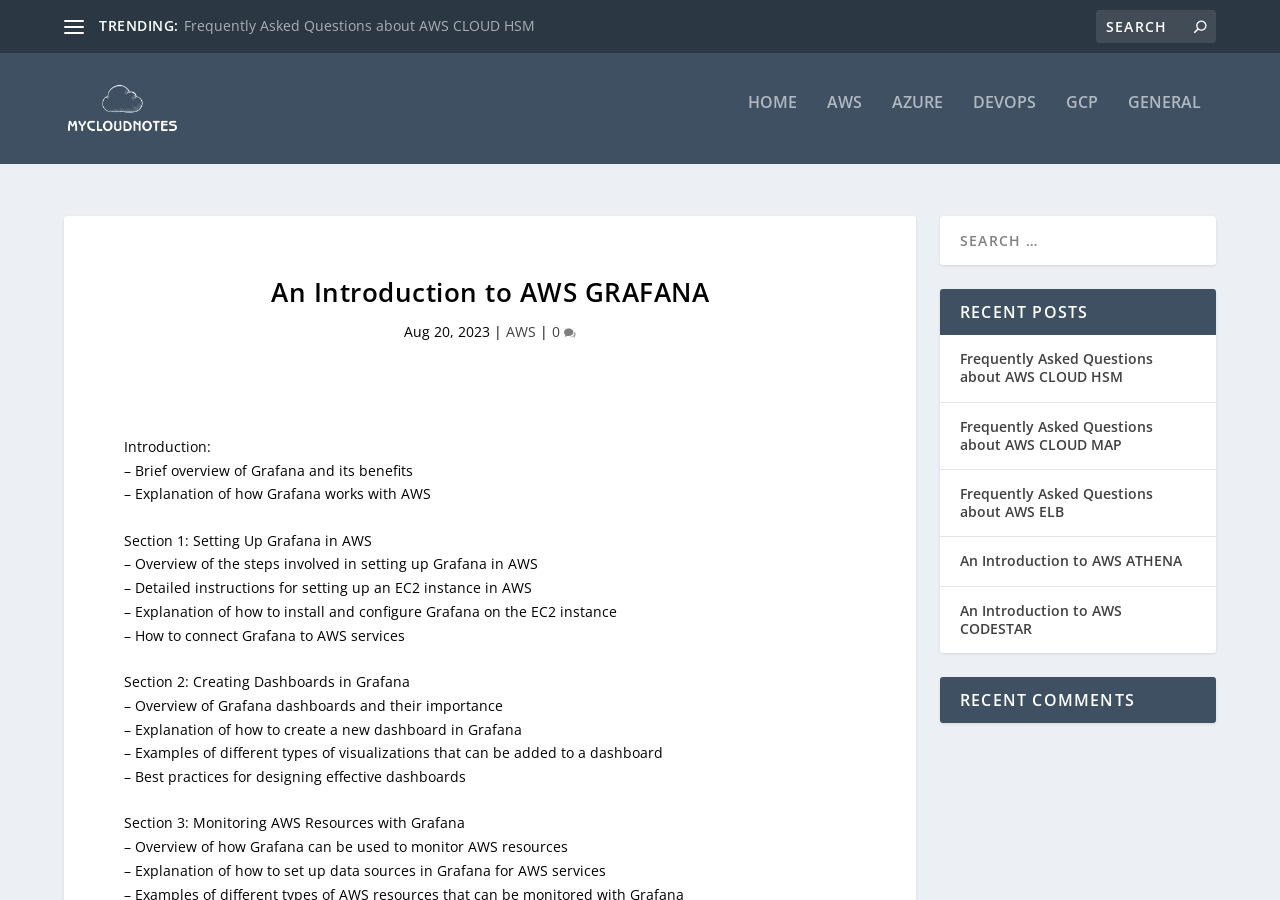Provide the bounding box coordinates in the format (top-left x, top-left y, bottom-right x, bottom-right y). All values are floating point numbers between 0 and 1. Determine the bounding box coordinate of the UI element described as: (855)-737-1480

None